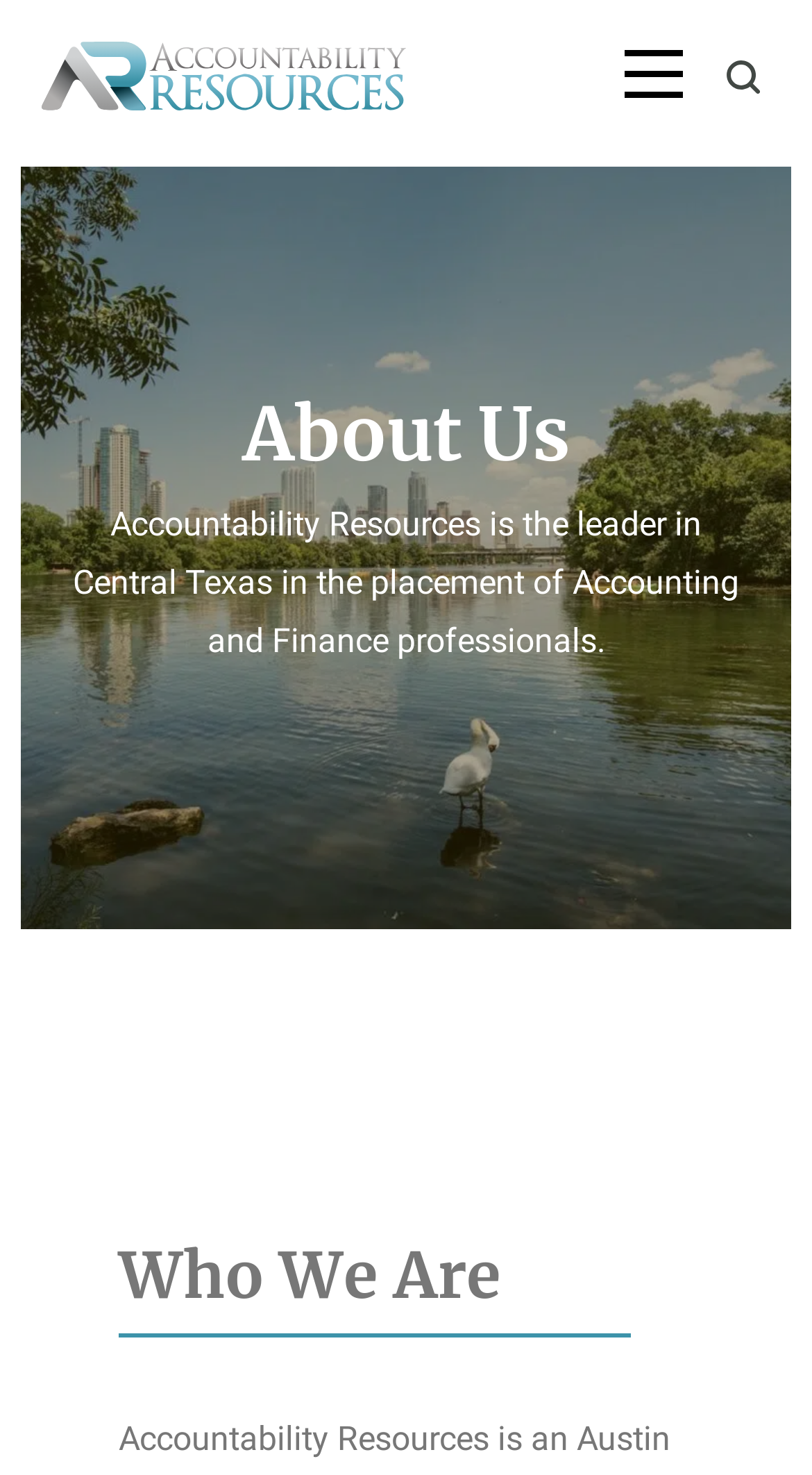Provide the bounding box coordinates for the UI element that is described by this text: "Search". The coordinates should be in the form of four float numbers between 0 and 1: [left, top, right, bottom].

[0.895, 0.041, 0.936, 0.064]